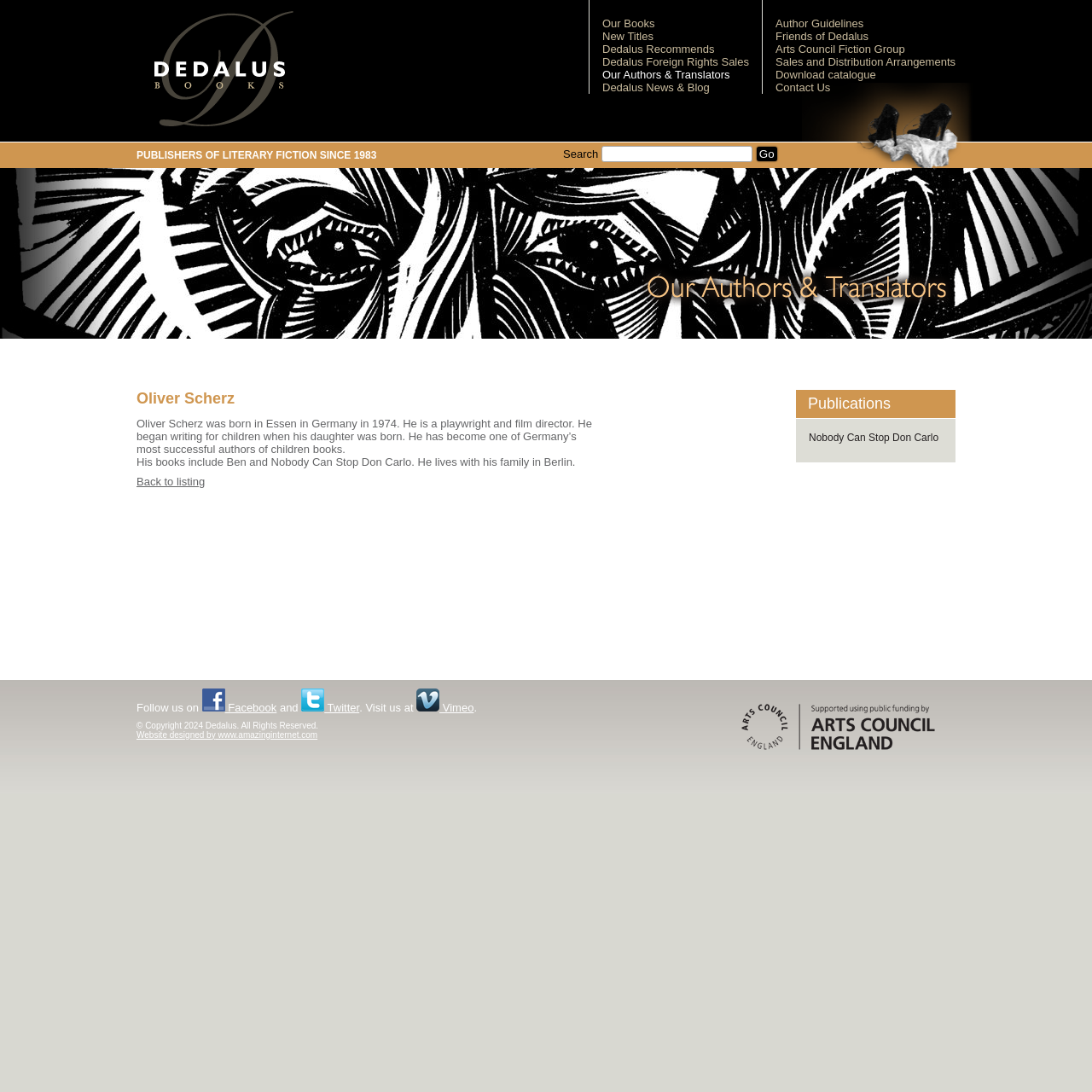What organization supports Dedalus?
Provide an in-depth and detailed answer to the question.

According to the webpage, Dedalus is supported by the Arts Council England, as indicated by the link and logo at the bottom of the webpage.